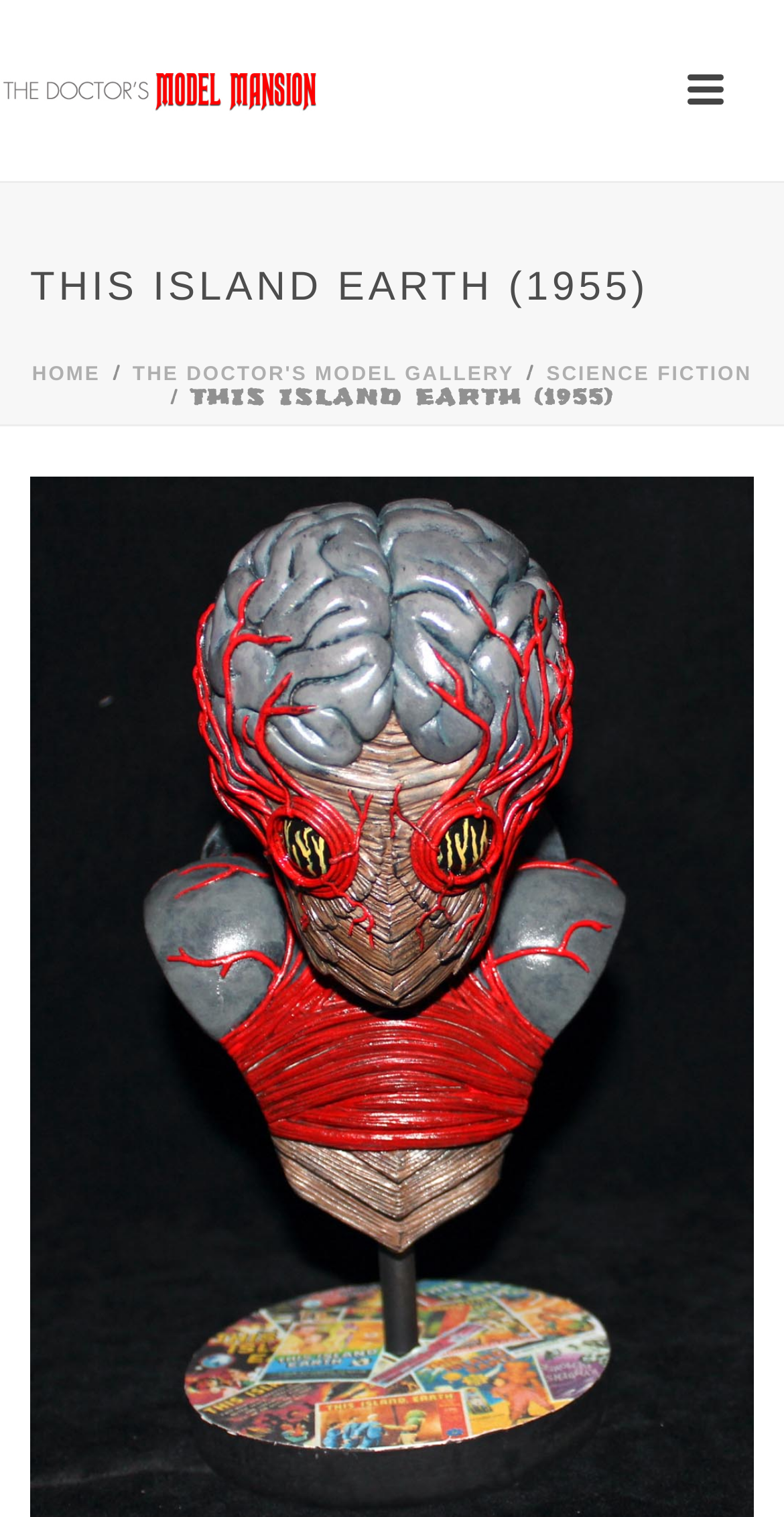Please locate and generate the primary heading on this webpage.

THIS ISLAND EARTH (1955)